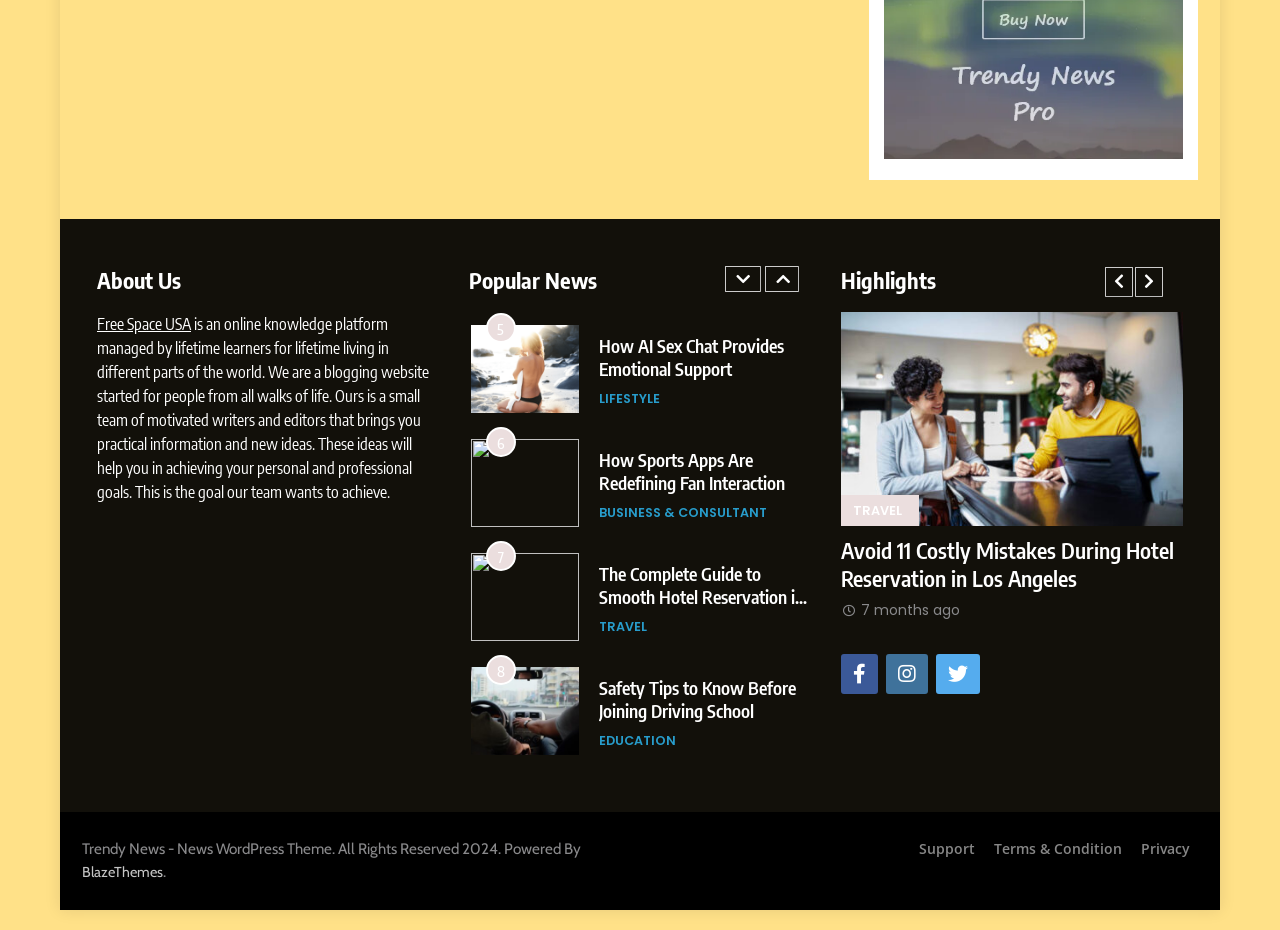Answer the question below with a single word or a brief phrase: 
What is the name of the theme used by the website?

Trendy News